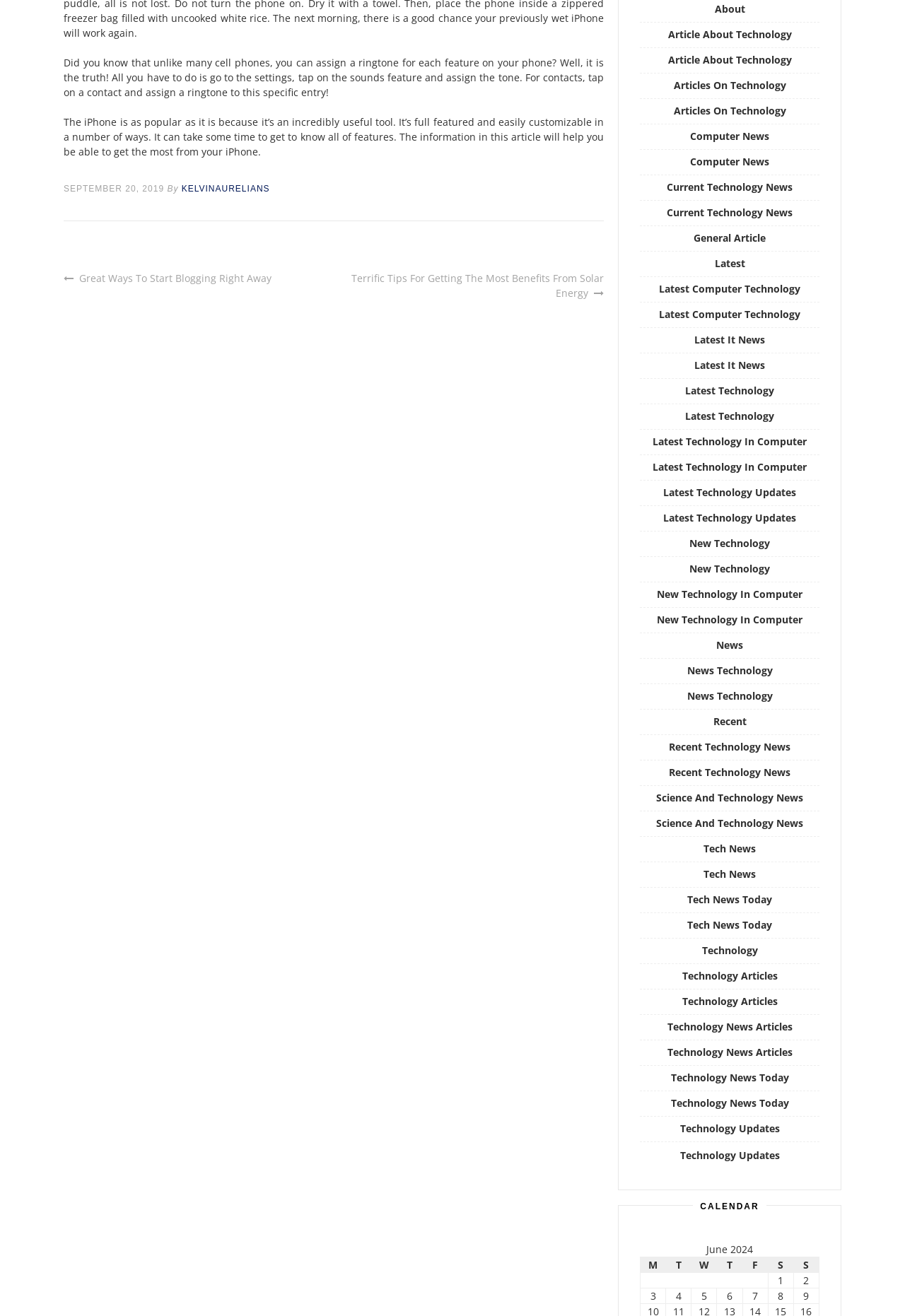Please predict the bounding box coordinates of the element's region where a click is necessary to complete the following instruction: "View the 'CALENDAR'". The coordinates should be represented by four float numbers between 0 and 1, i.e., [left, top, right, bottom].

[0.766, 0.906, 0.847, 0.927]